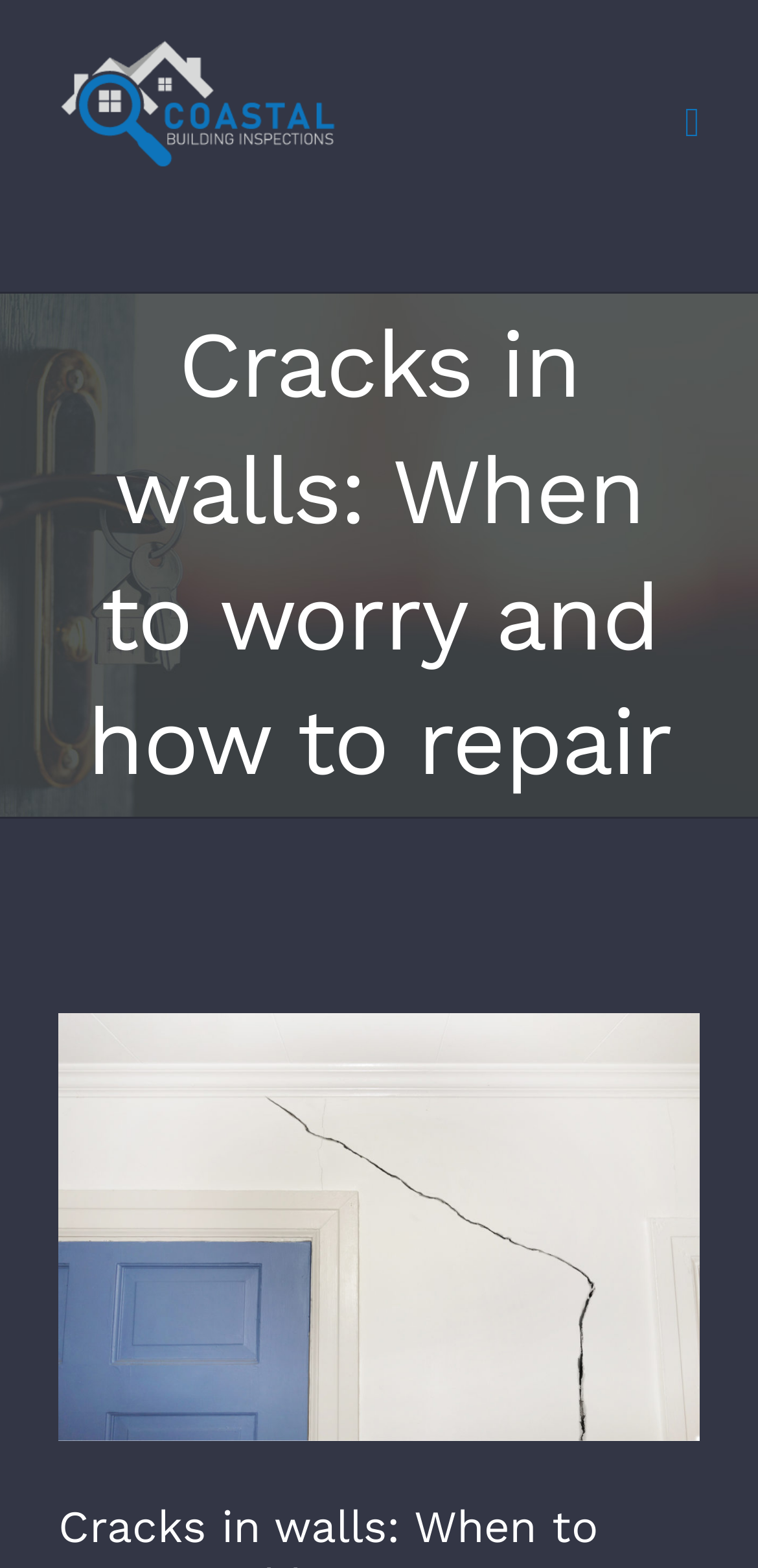Find the UI element described as: "Meet Elizabeth May" and predict its bounding box coordinates. Ensure the coordinates are four float numbers between 0 and 1, [left, top, right, bottom].

None